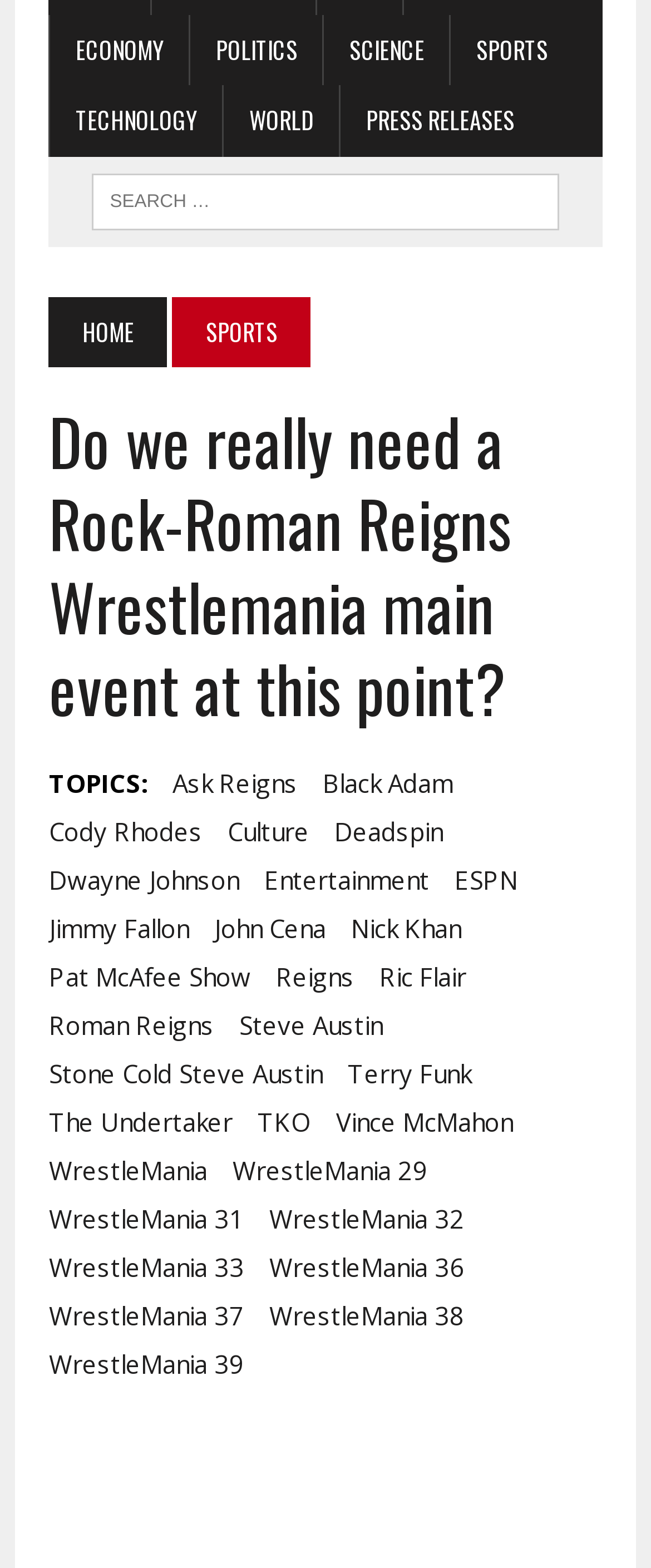Find the UI element described as: "Stone Cold Steve Austin" and predict its bounding box coordinates. Ensure the coordinates are four float numbers between 0 and 1, [left, top, right, bottom].

[0.075, 0.672, 0.496, 0.698]